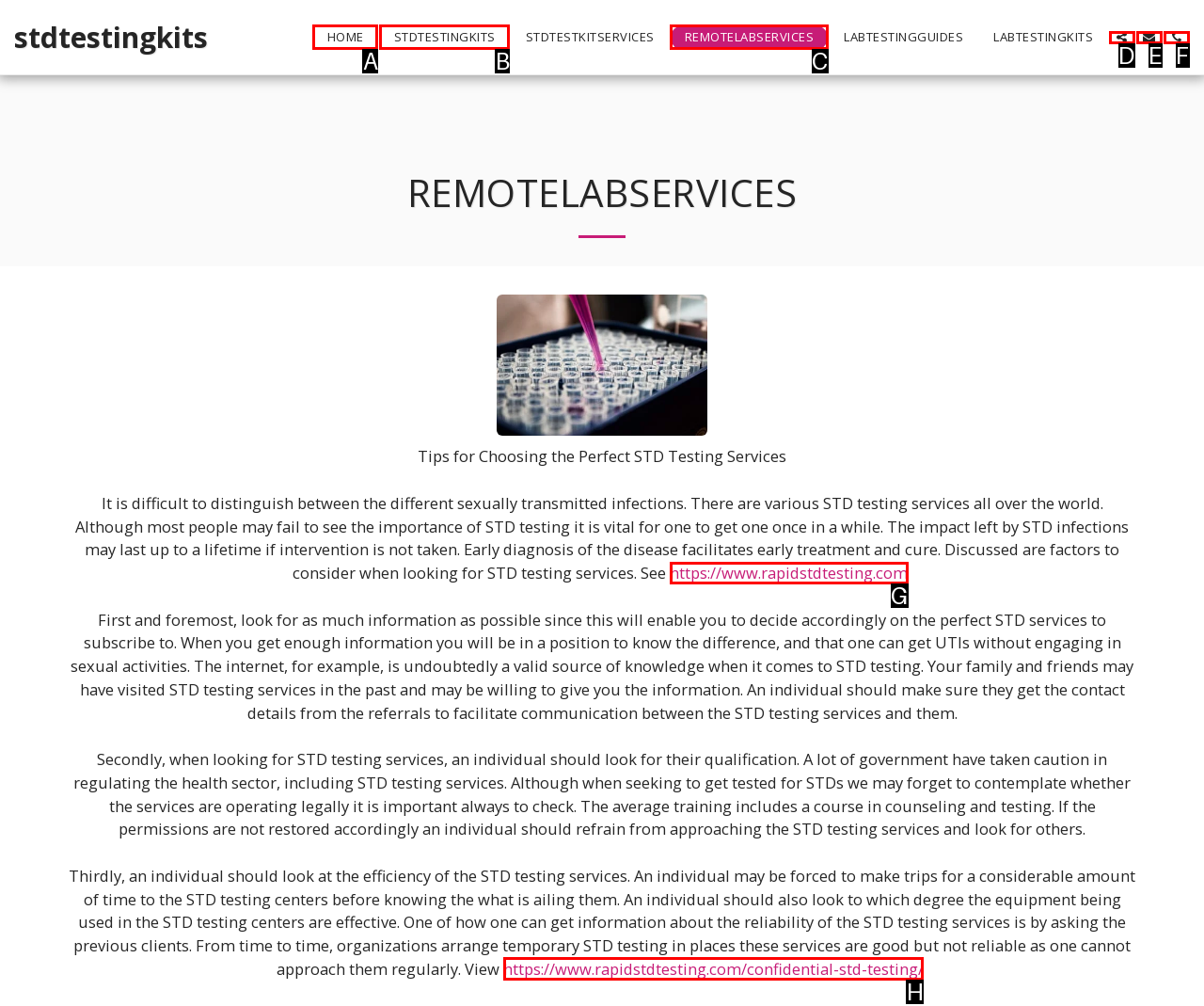Identify the correct UI element to click to follow this instruction: Click View
Respond with the letter of the appropriate choice from the displayed options.

H